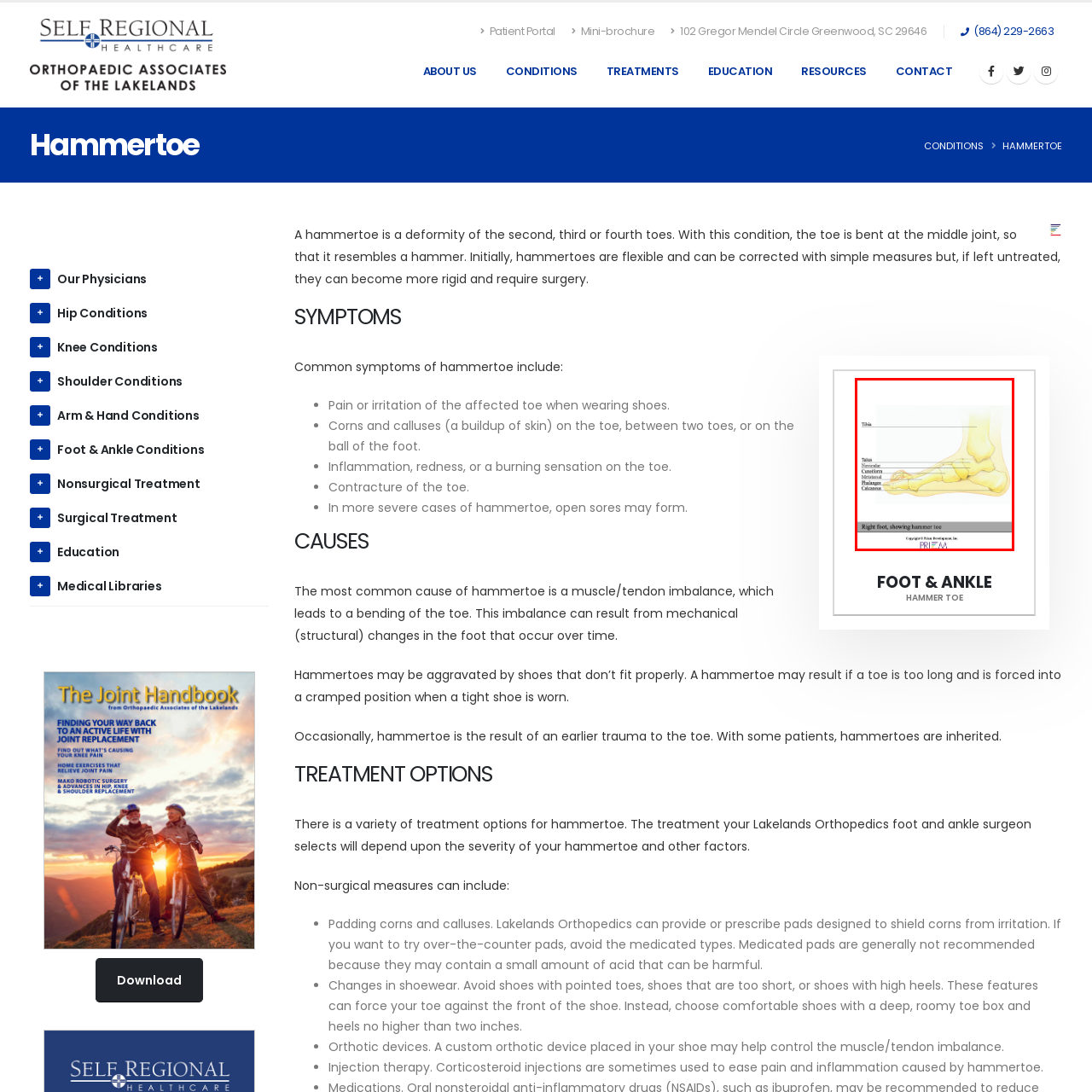Focus on the image within the purple boundary, What is the purpose of this illustration? 
Answer briefly using one word or phrase.

Educational